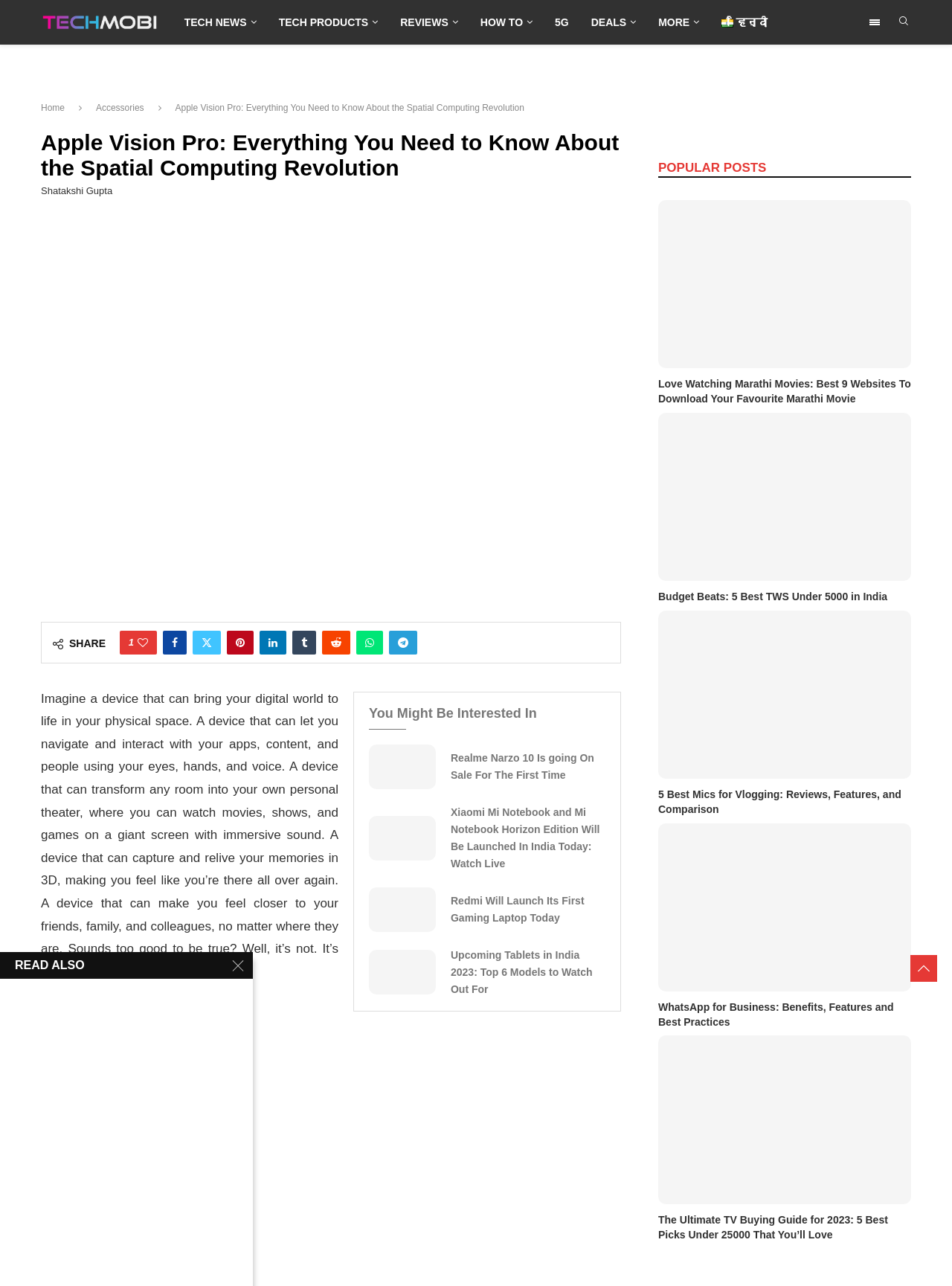Determine the bounding box of the UI element mentioned here: "Linkedin". The coordinates must be in the format [left, top, right, bottom] with values ranging from 0 to 1.

[0.273, 0.49, 0.301, 0.509]